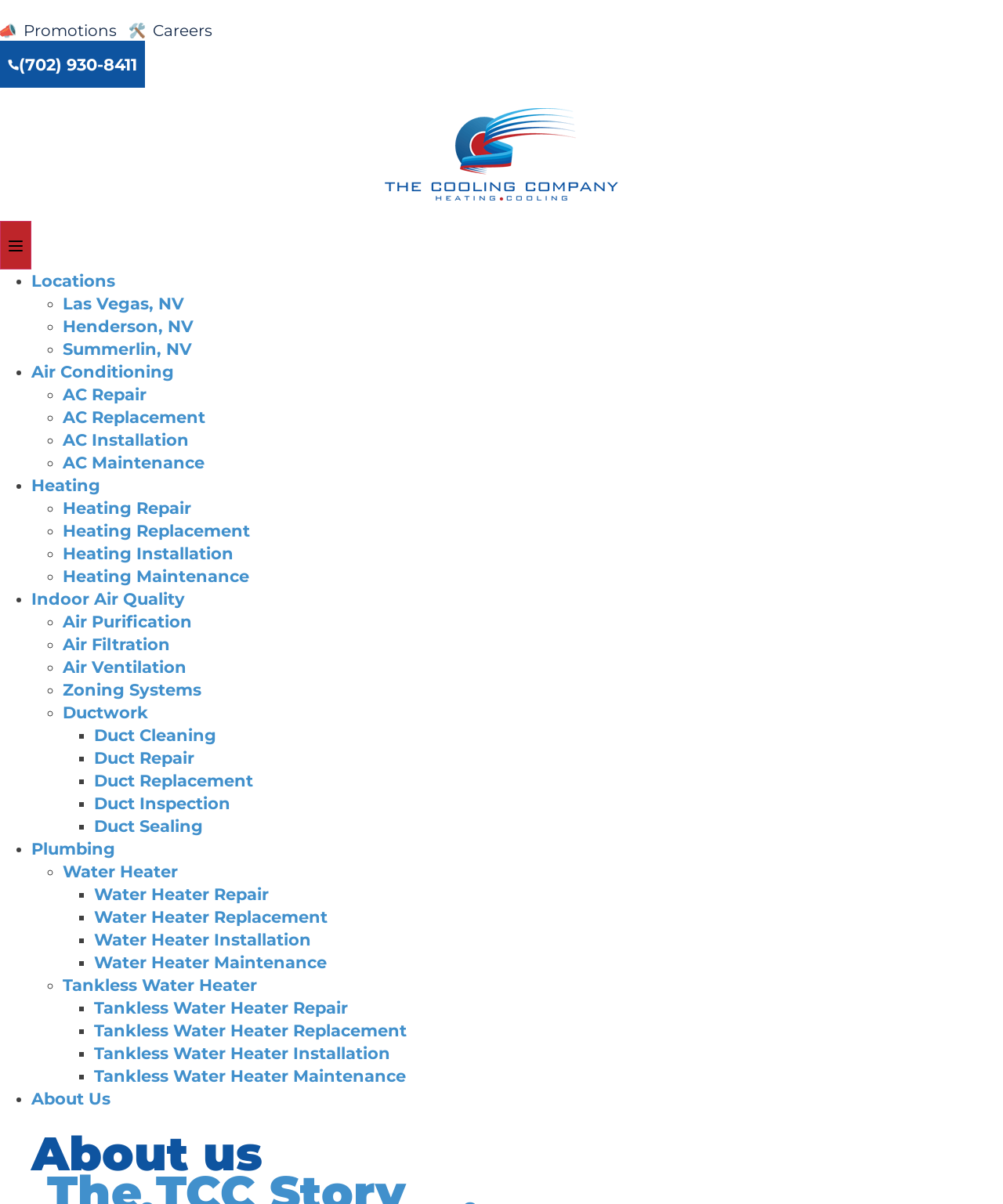Please locate the bounding box coordinates of the element that needs to be clicked to achieve the following instruction: "Call (702) 930-8411". The coordinates should be four float numbers between 0 and 1, i.e., [left, top, right, bottom].

[0.0, 0.034, 0.145, 0.073]